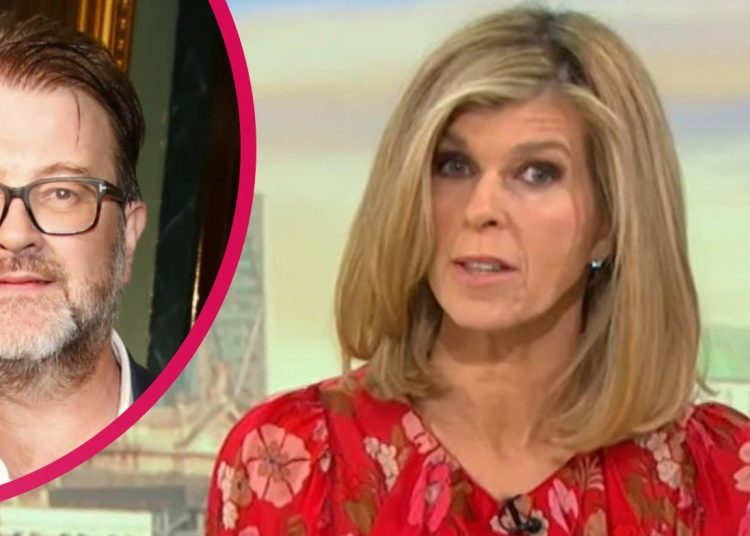What is the color of the woman's top?
Using the image as a reference, give a one-word or short phrase answer.

floral red